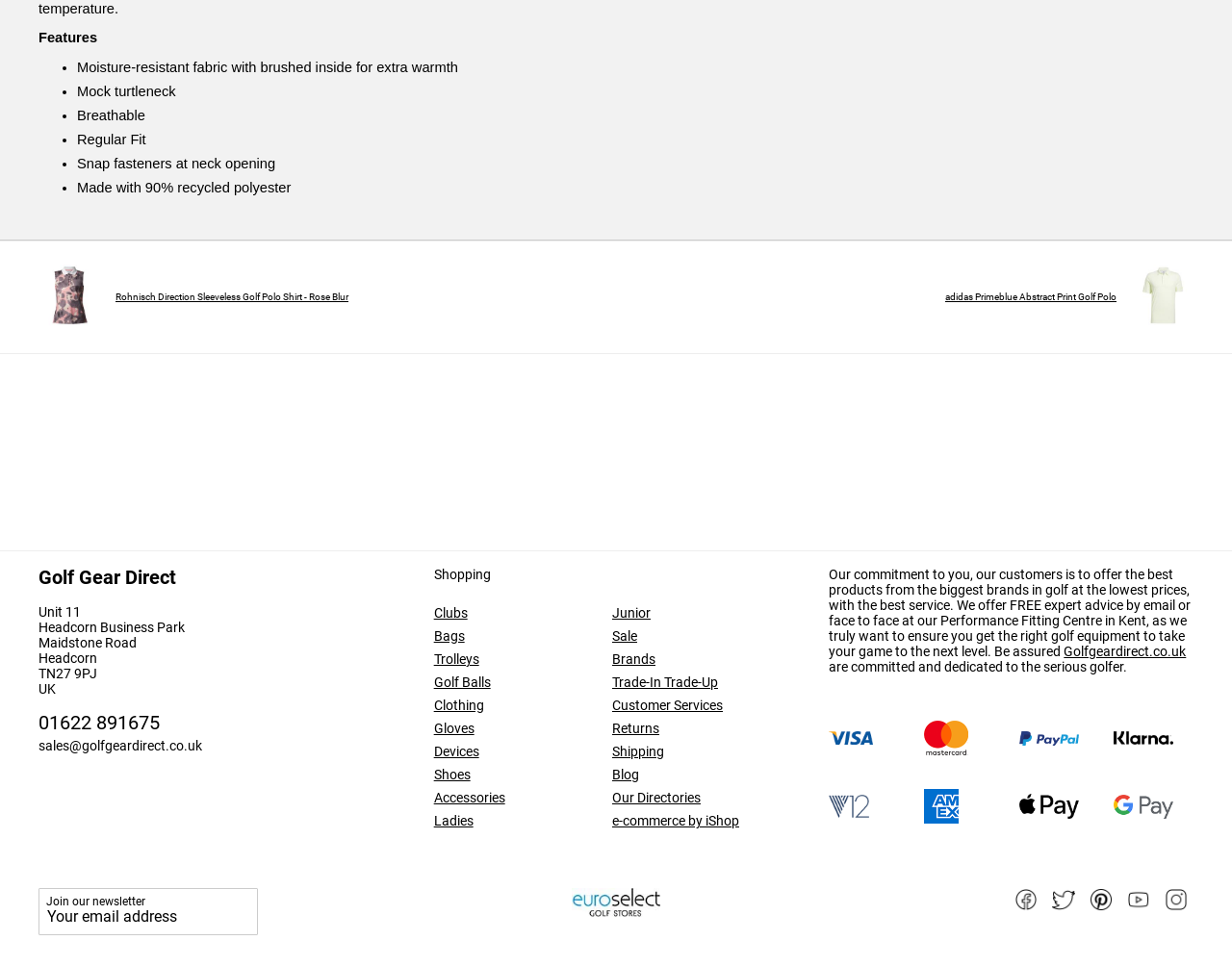Determine the bounding box coordinates (top-left x, top-left y, bottom-right x, bottom-right y) of the UI element described in the following text: sales@golfgeardirect.co.uk

[0.031, 0.764, 0.163, 0.78]